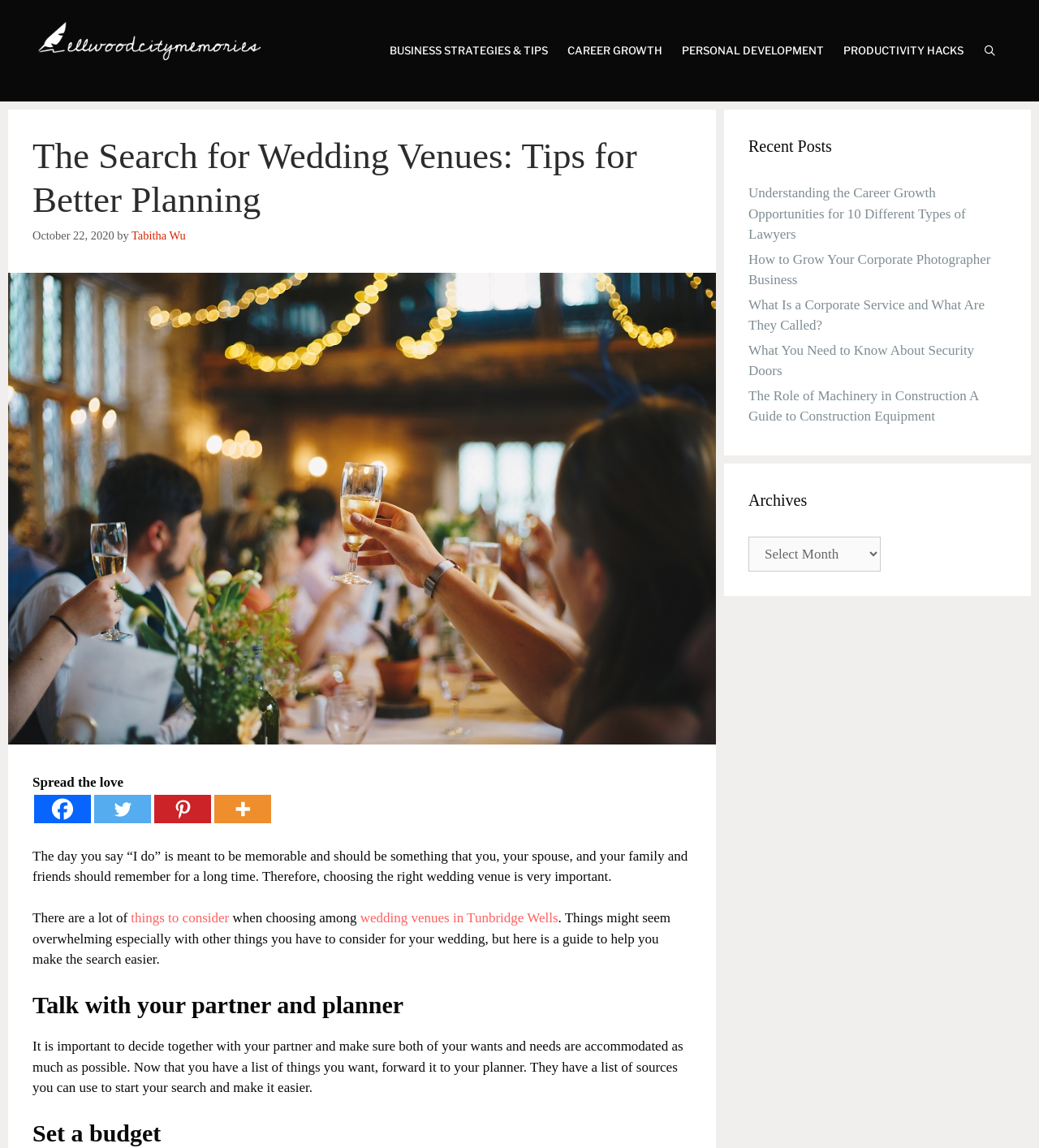Please locate the clickable area by providing the bounding box coordinates to follow this instruction: "Open the search bar".

[0.937, 0.014, 0.969, 0.074]